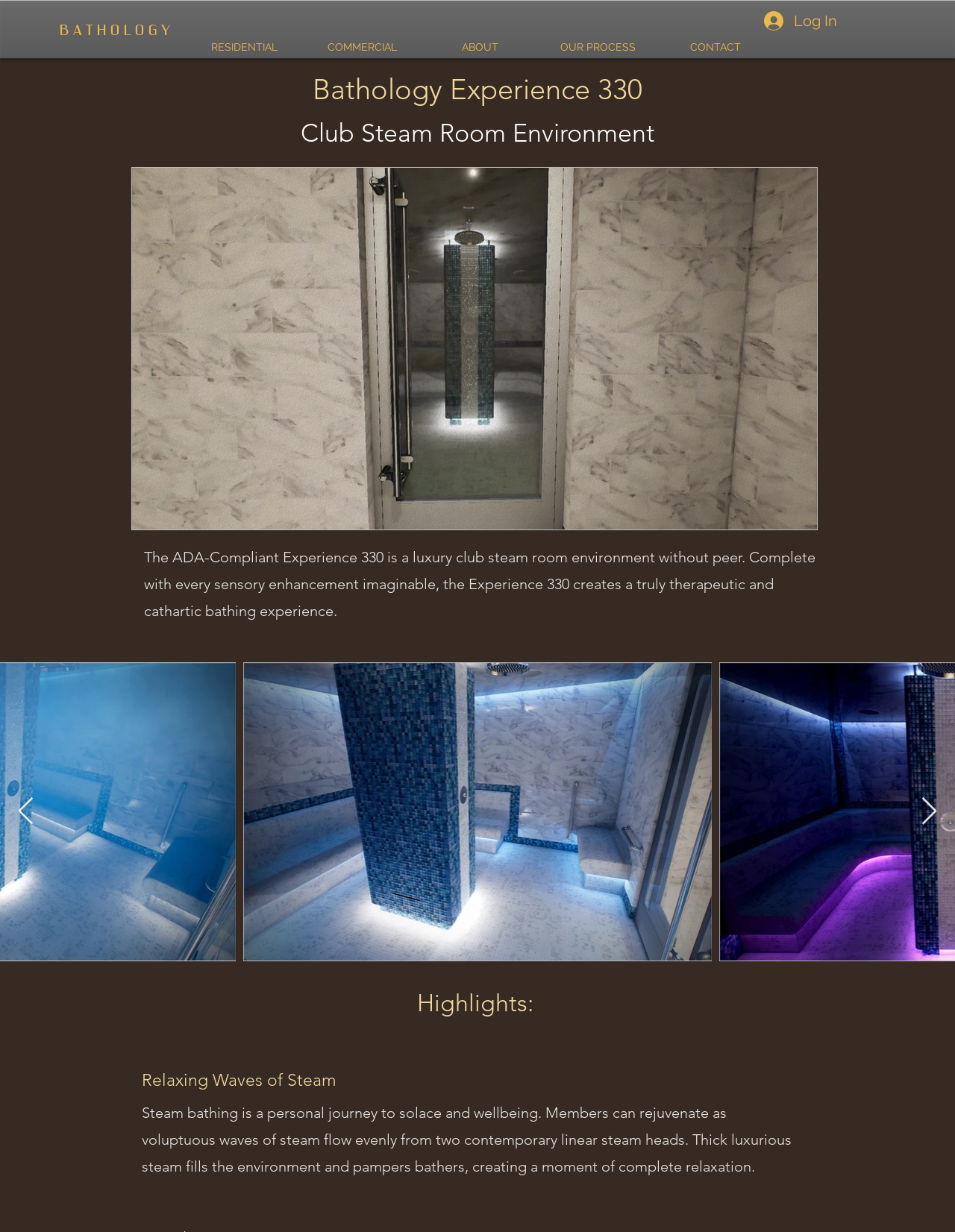Provide an in-depth description of the elements and layout of the webpage.

The webpage is about the Bathology Experience 330 Club Steam Room. At the top left, there is a link to the Bathology website. Next to it, a navigation menu with five links: RESIDENTIAL, COMMERCIAL, ABOUT, OUR PROCESS, and CONTACT. On the top right, there is a Log In button accompanied by a small image.

Below the navigation menu, there are two headings: "Bathology Experience 330" and "Club Steam Room Environment". A Play video button is located below the headings, taking up most of the width of the page. Above the Play video button, there is a Mute button.

The main content of the page is a descriptive text about the Experience 330, which is an ADA-compliant luxury club steam room environment. The text explains that it provides a therapeutic and cathartic bathing experience with various sensory enhancements.

On the right side of the page, there is a button with no text. Below the main content, there are two buttons: Previous Item and Next Item, each accompanied by a small image. These buttons are located at the bottom left and bottom right of the page, respectively.

Finally, there are three more pieces of text at the bottom of the page. The first one is "Highlights:", followed by a list item "Relaxing Waves of Steam", and a descriptive text about the steam bathing experience.